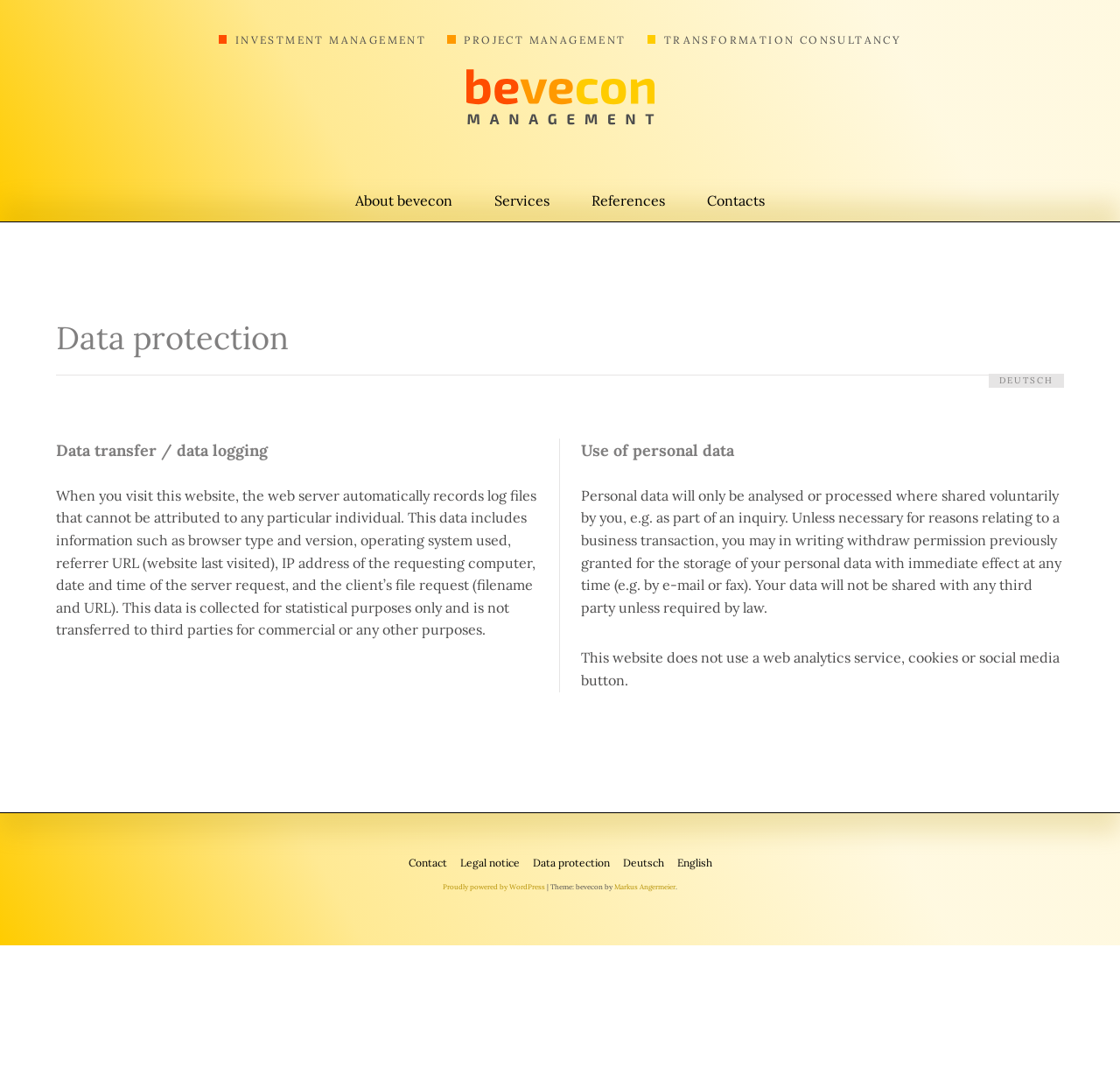Determine the bounding box for the UI element that matches this description: "bevecon management".

[0.05, 0.065, 0.95, 0.117]